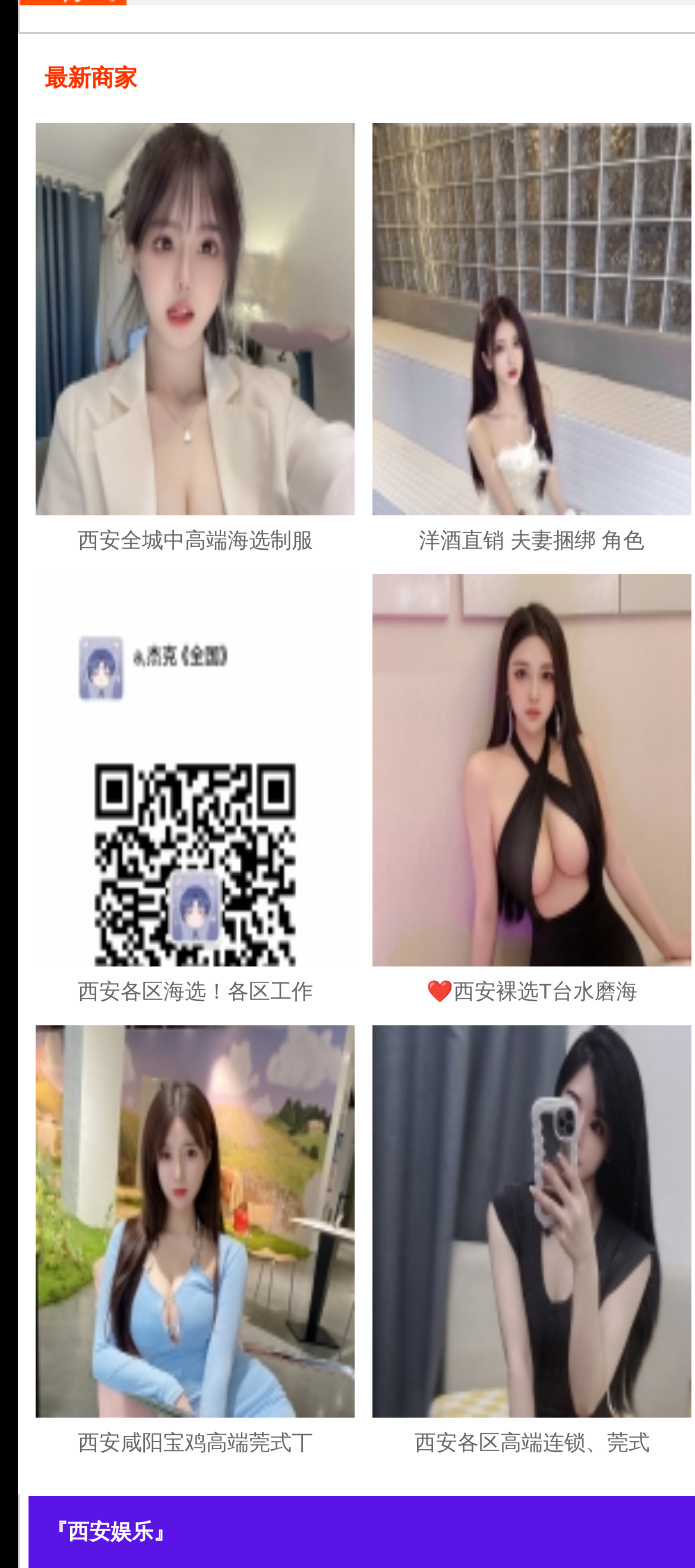How many images are on this webpage?
Look at the screenshot and respond with one word or a short phrase.

9